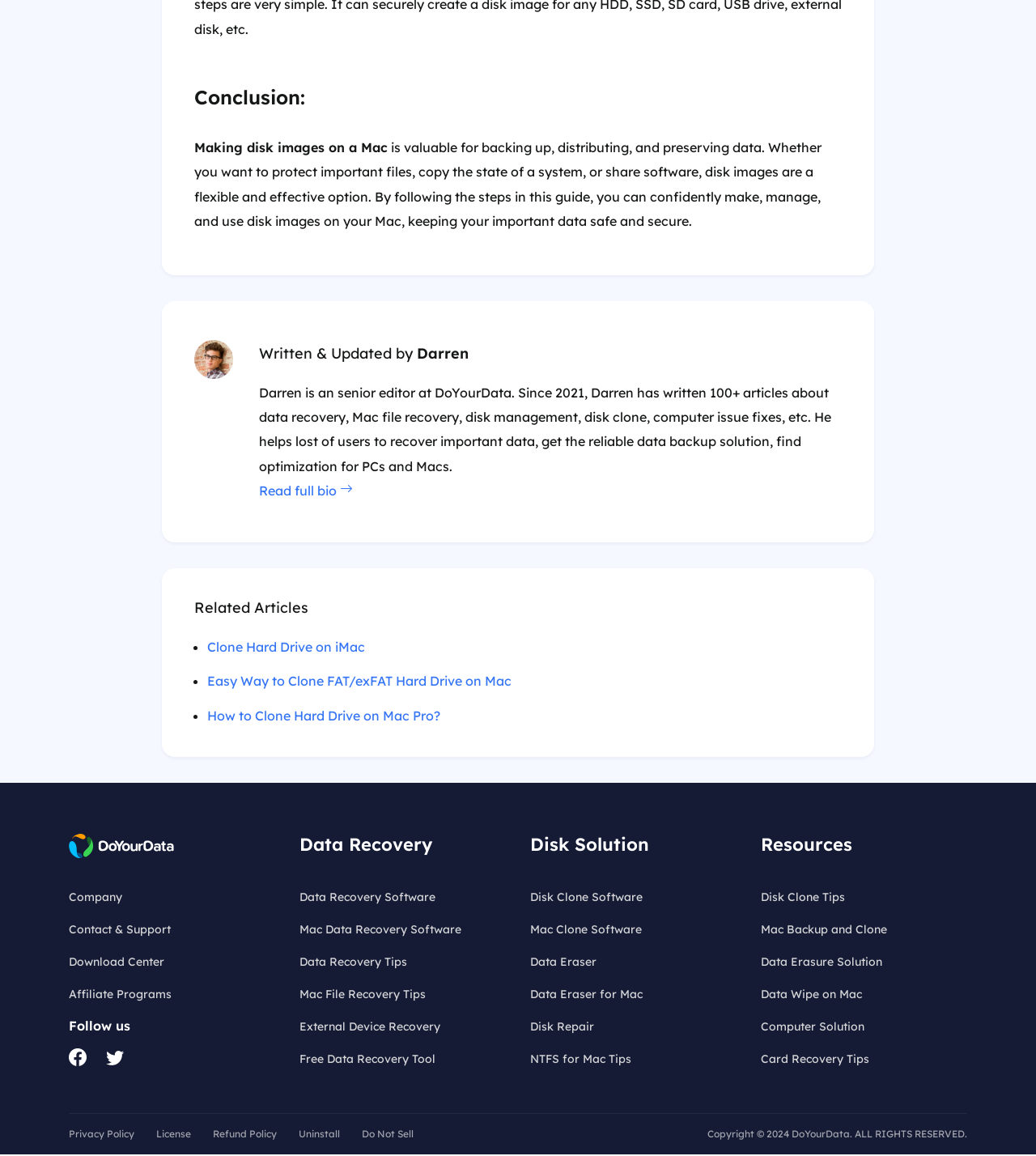What type of software does DoYourData offer?
Refer to the image and respond with a one-word or short-phrase answer.

Data recovery and disk clone software